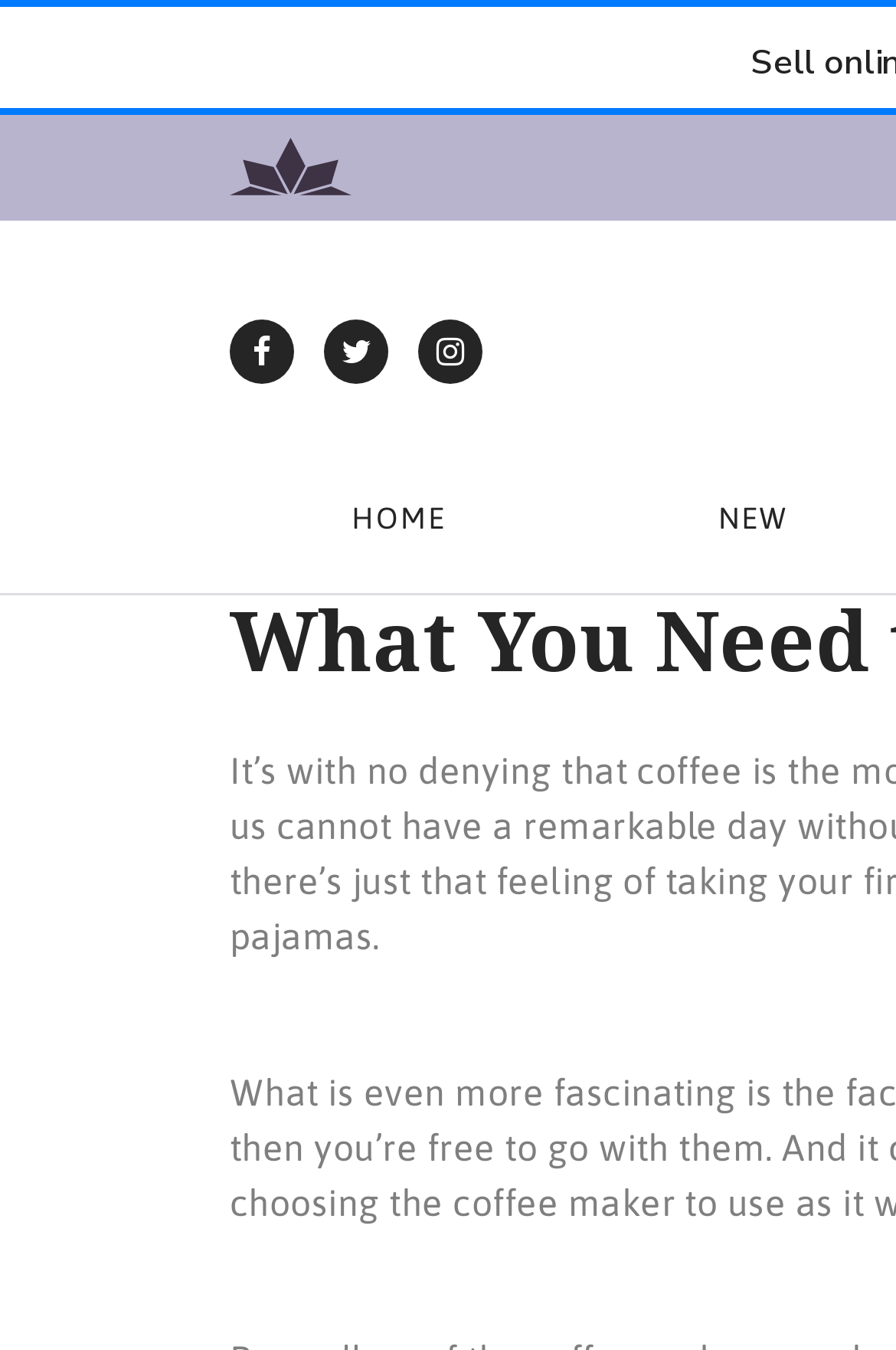Please reply with a single word or brief phrase to the question: 
What is the first menu item?

HOME